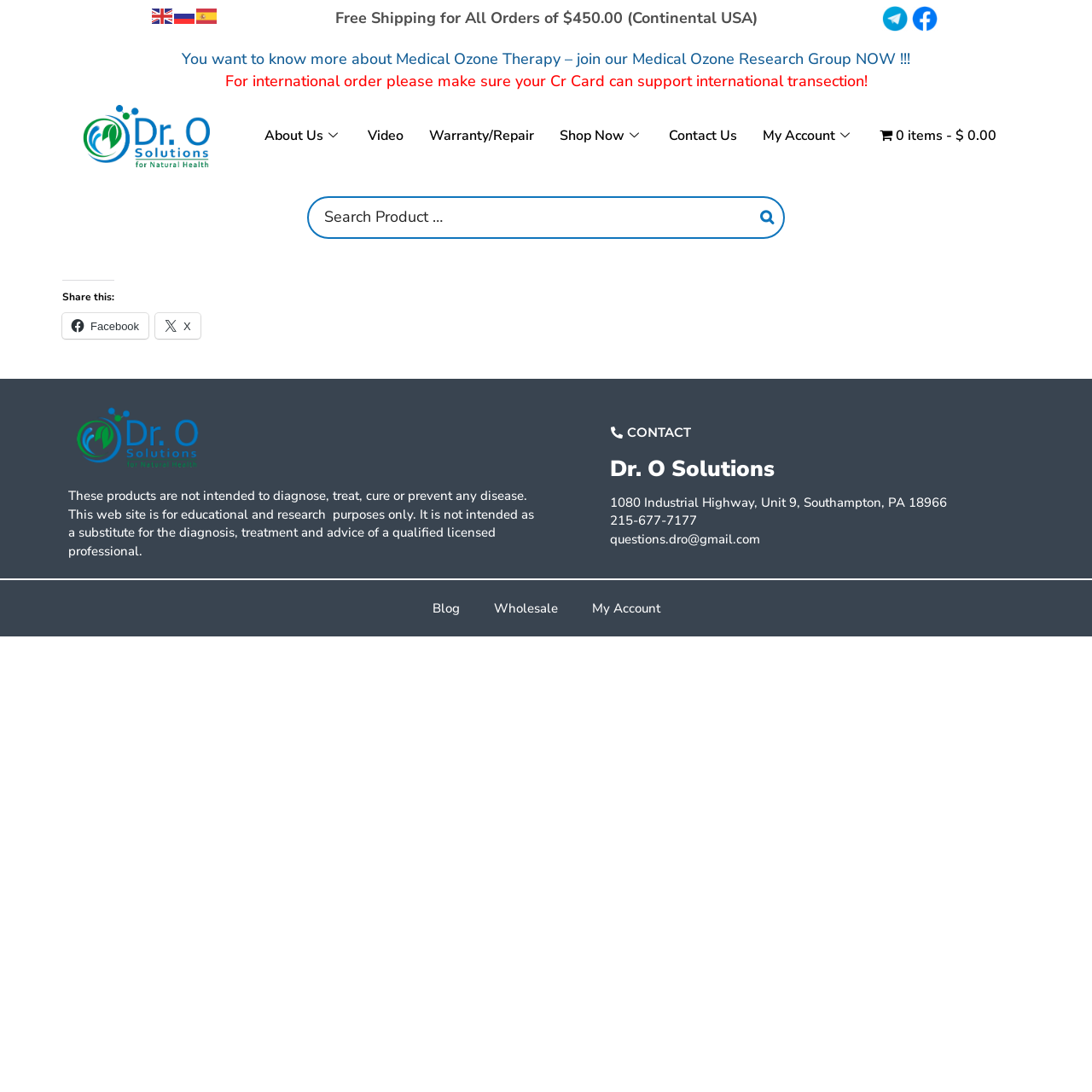Find the bounding box coordinates of the element to click in order to complete this instruction: "Switch to English language". The bounding box coordinates must be four float numbers between 0 and 1, denoted as [left, top, right, bottom].

[0.139, 0.006, 0.159, 0.022]